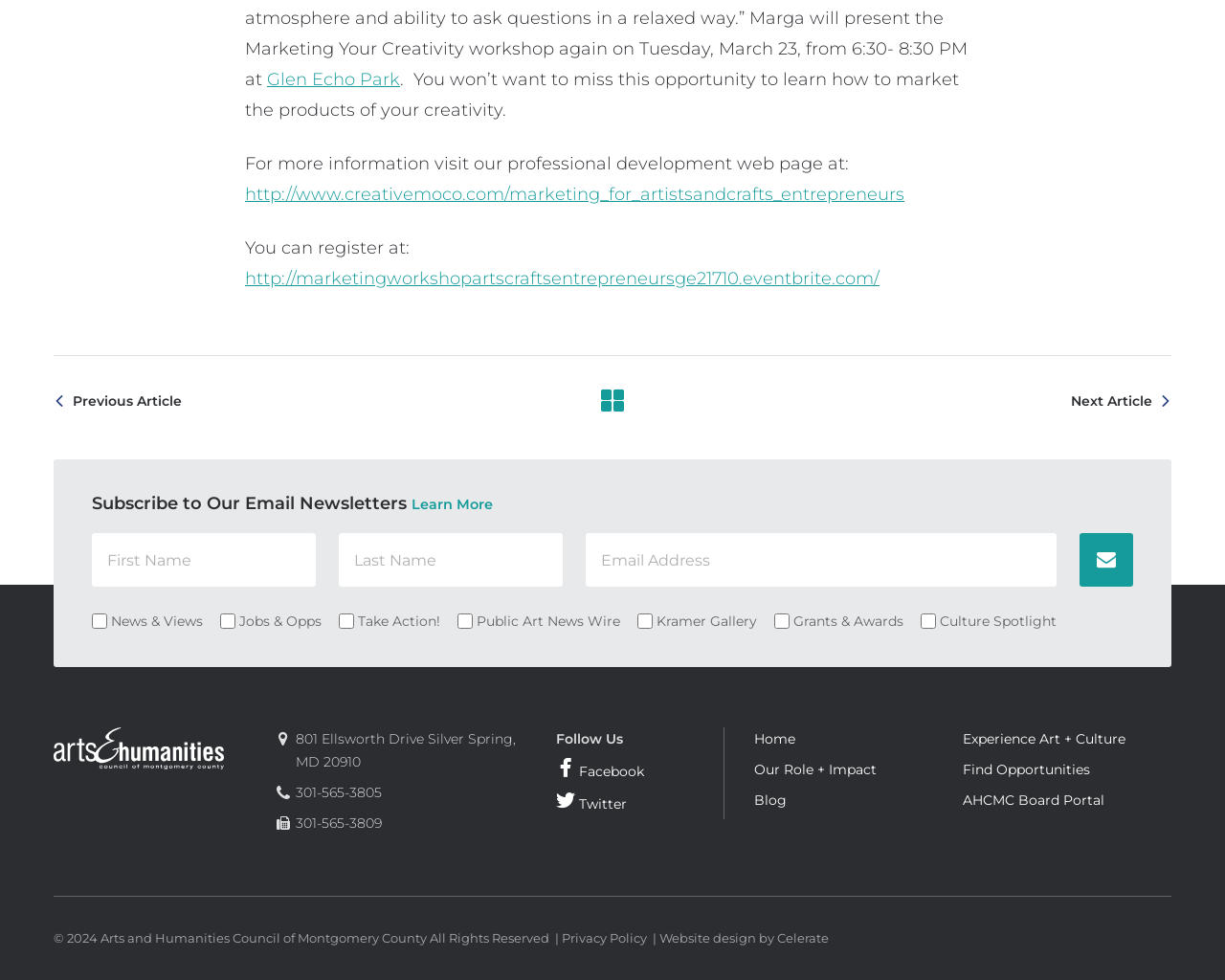Locate the bounding box coordinates of the element that needs to be clicked to carry out the instruction: "Click the 'Sign Up' button". The coordinates should be given as four float numbers ranging from 0 to 1, i.e., [left, top, right, bottom].

[0.881, 0.544, 0.925, 0.599]